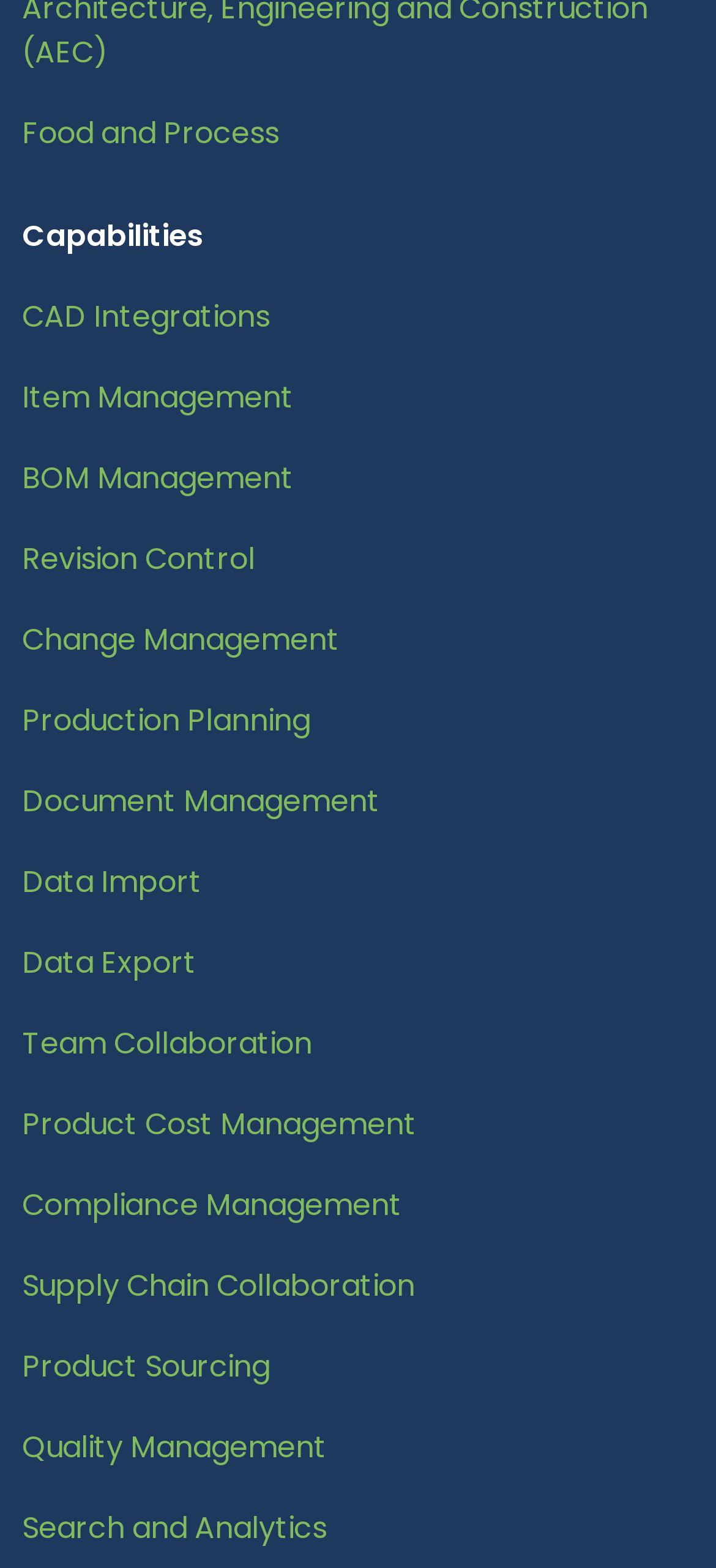How many links are there under 'Capabilities'? Using the information from the screenshot, answer with a single word or phrase.

15